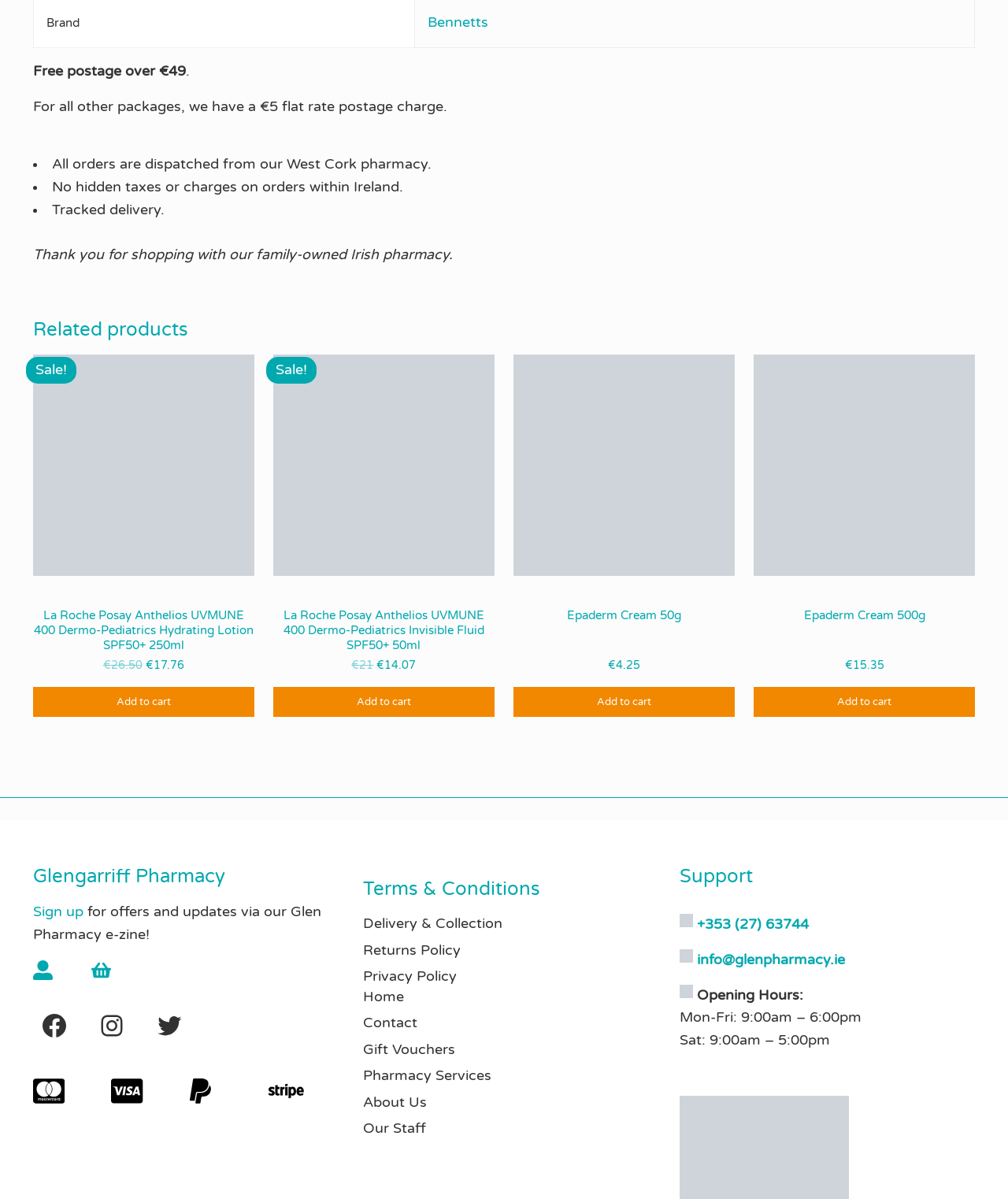Please look at the image and answer the question with a detailed explanation: What is the pharmacy's phone number?

The webpage provides a 'Support' section with a 'Call us' link containing the phone number '+353 (27) 63744'.